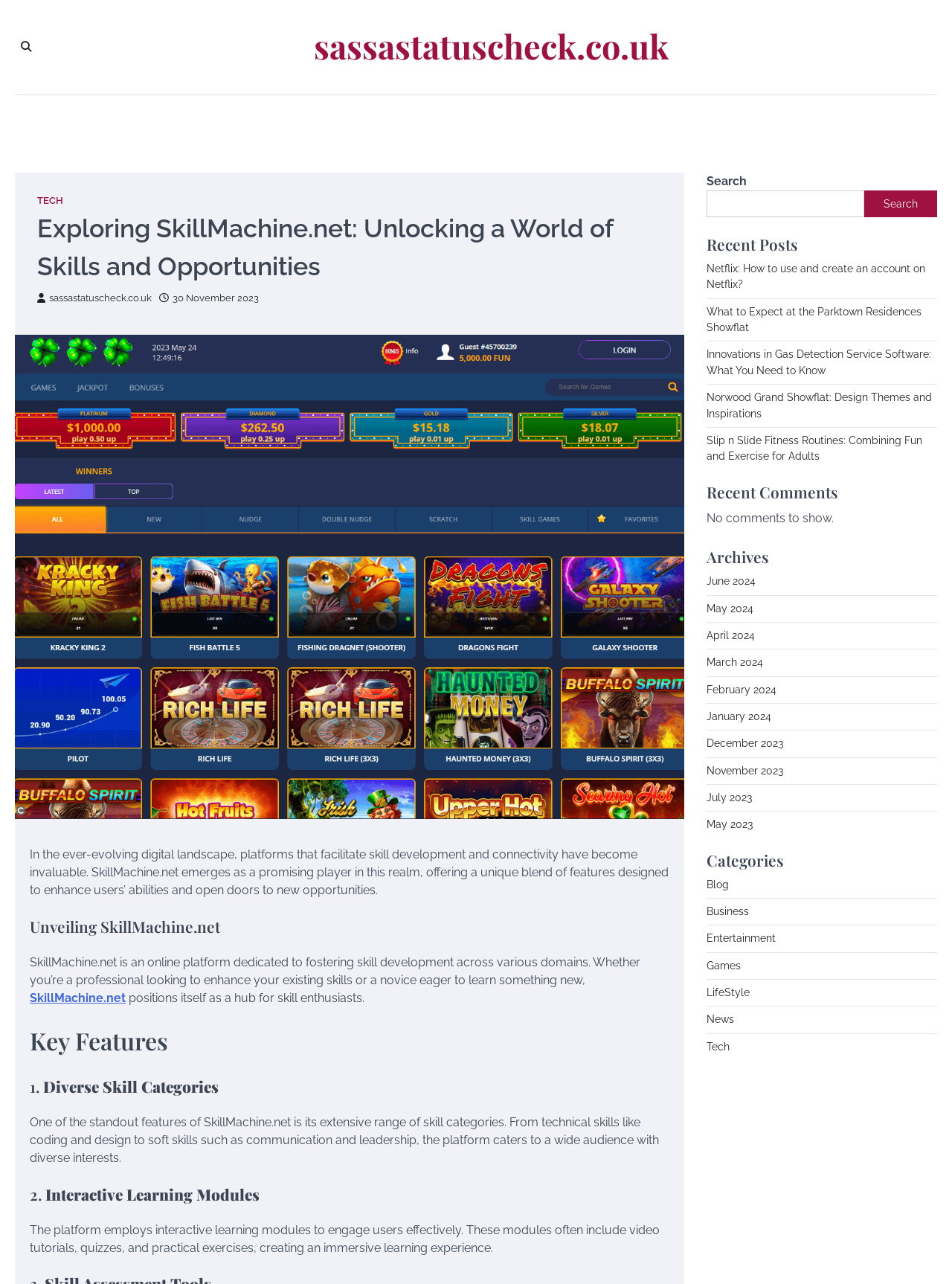Find the bounding box coordinates of the area to click in order to follow the instruction: "Click the 'Credit Cards' link".

None